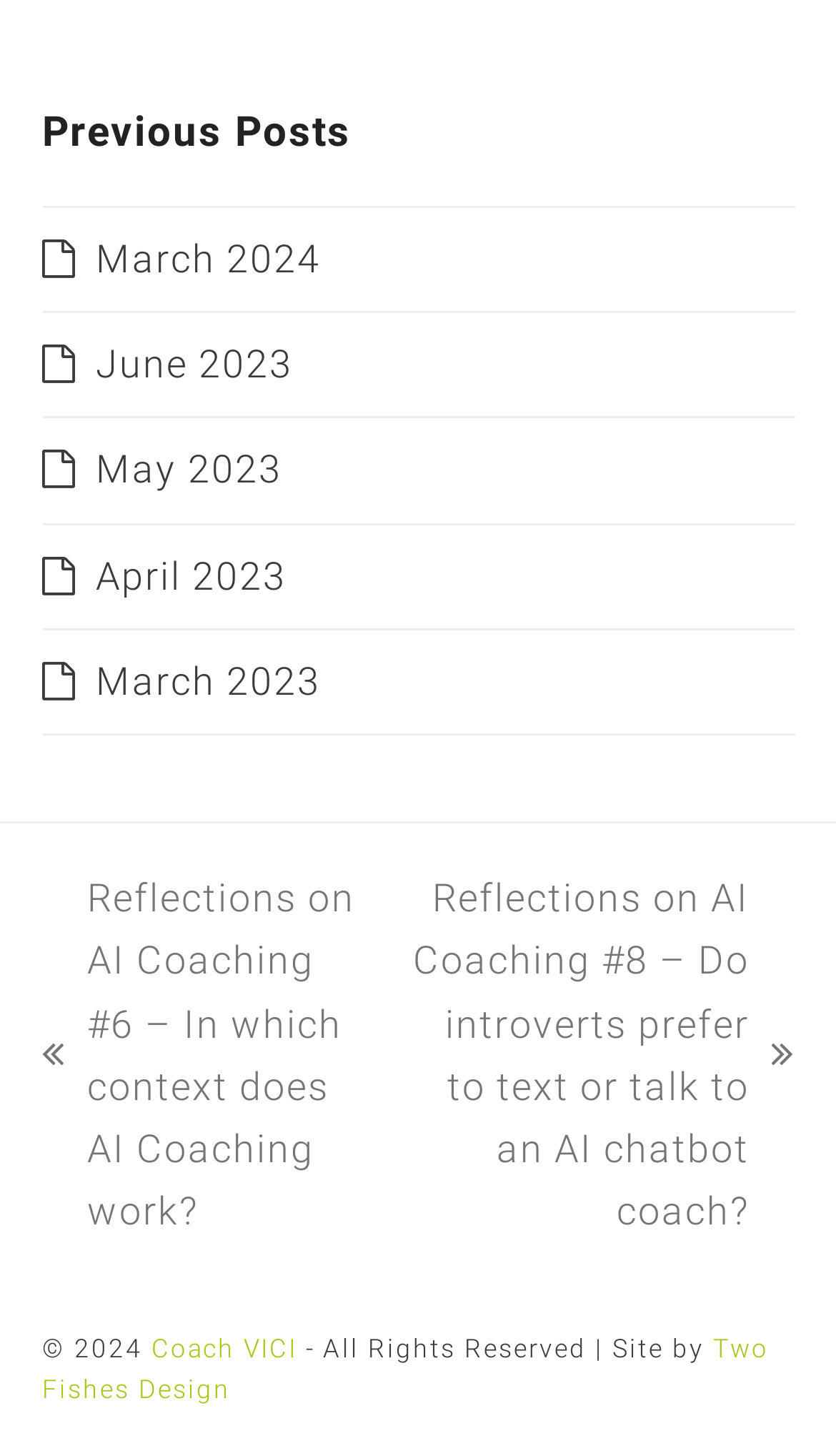Locate the bounding box coordinates of the item that should be clicked to fulfill the instruction: "visit Coach VICI".

[0.181, 0.916, 0.355, 0.936]